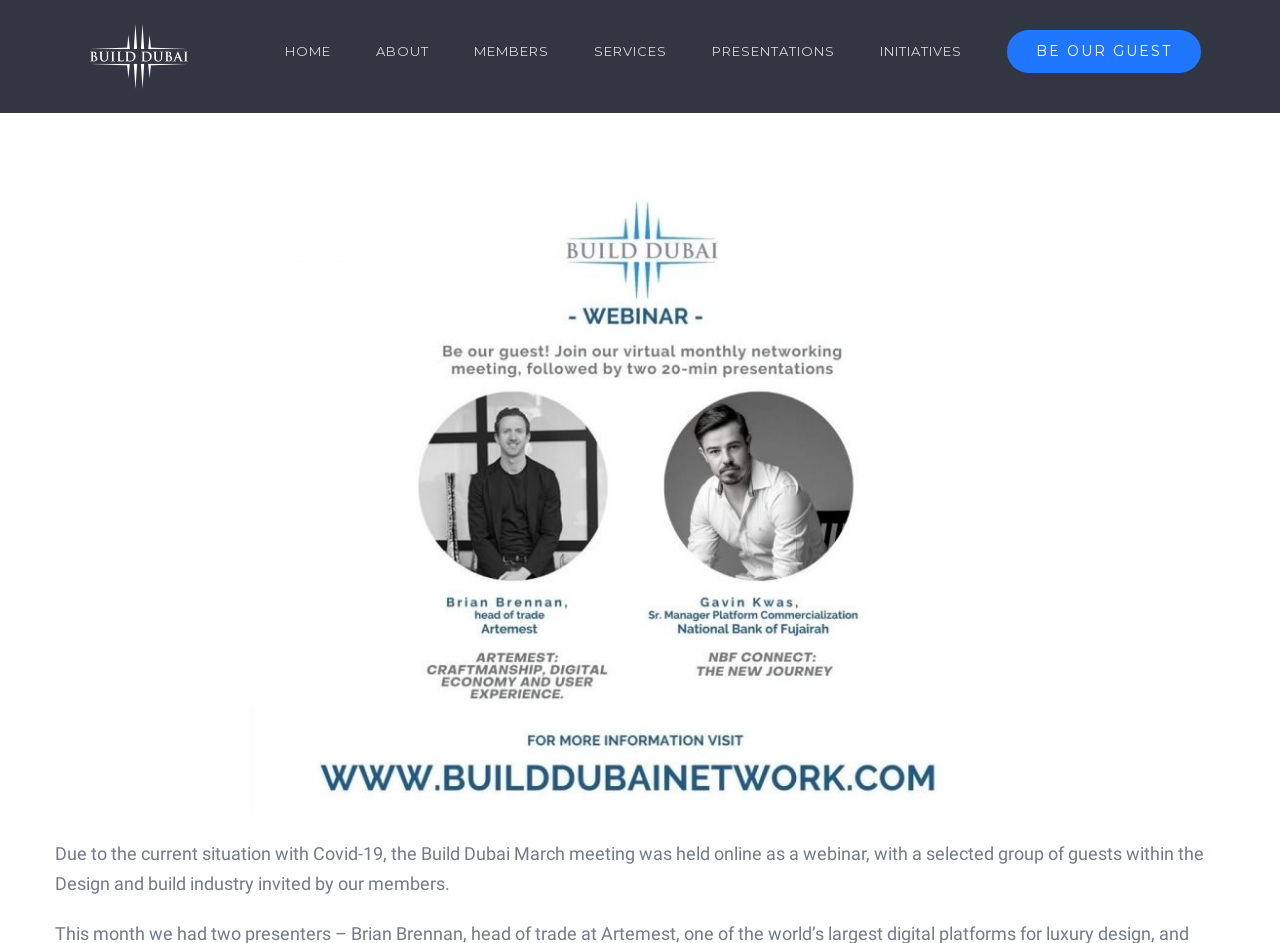What is the format of the Build Dubai March meeting?
Provide a detailed and well-explained answer to the question.

The format of the Build Dubai March meeting is a webinar, as stated in the text 'Due to the current situation with Covid-19, the Build Dubai March meeting was held online as a webinar...'.